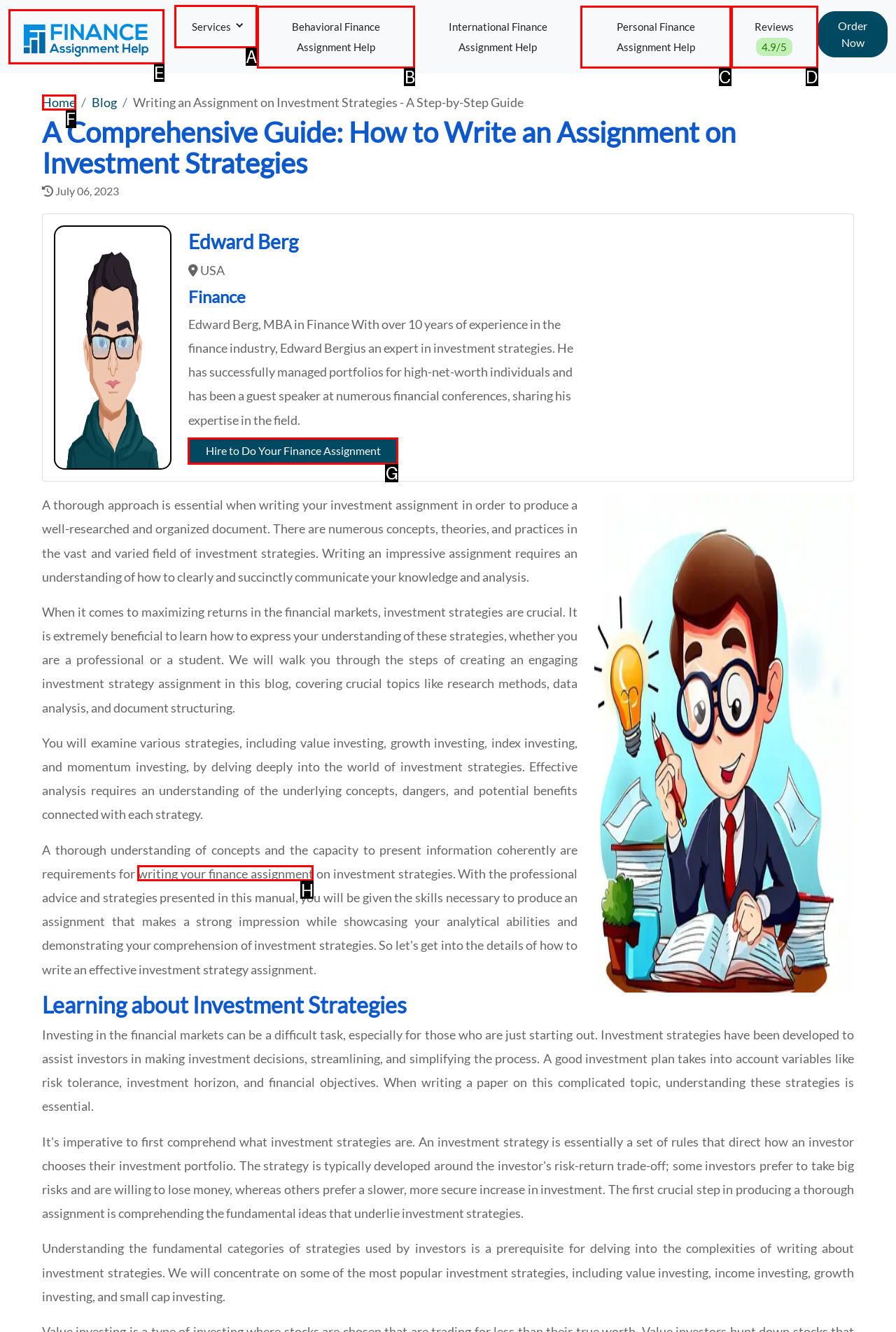Determine which HTML element to click to execute the following task: Navigate to 'Services' Answer with the letter of the selected option.

A